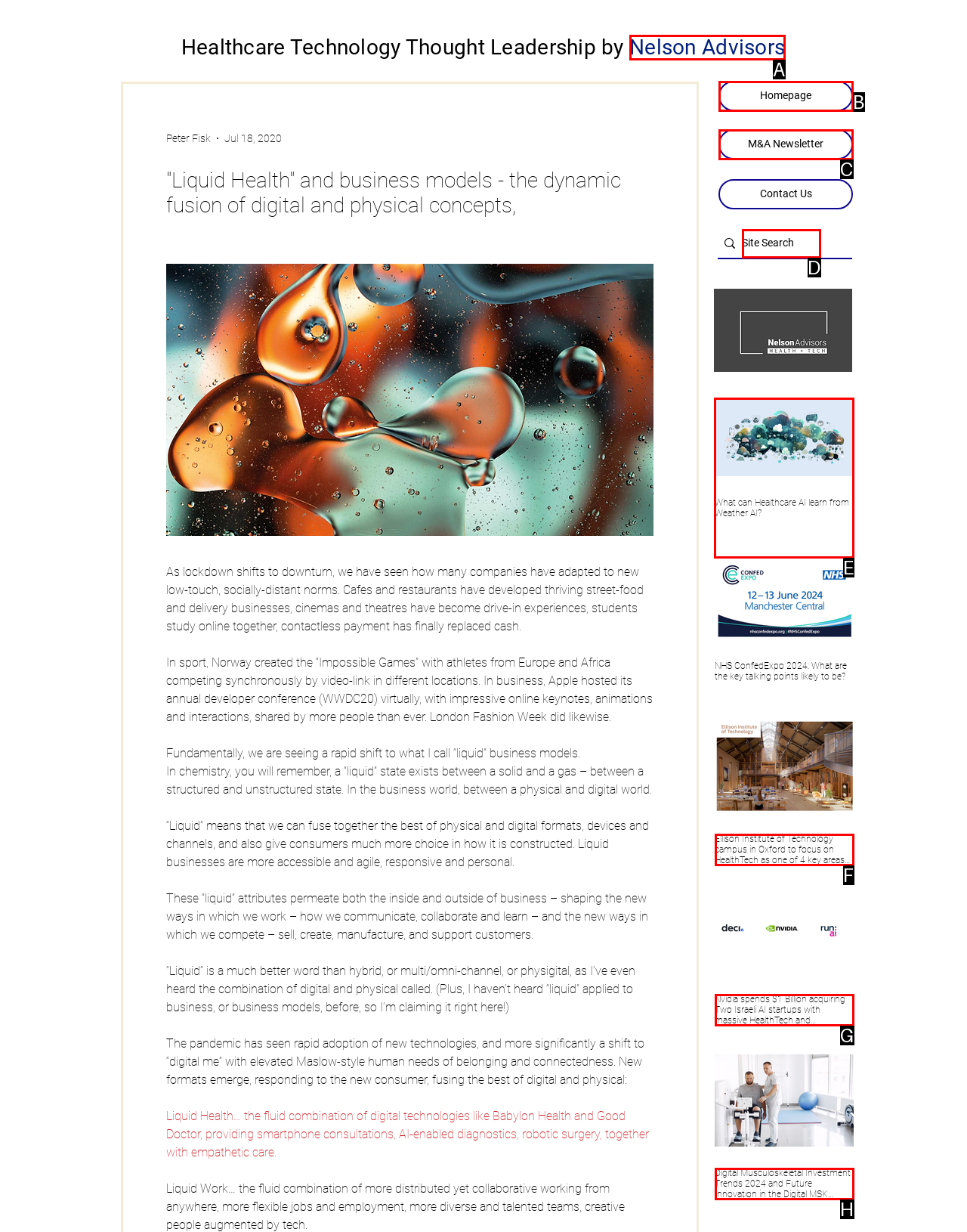Identify which HTML element should be clicked to fulfill this instruction: Read the article 'What can Healthcare AI learn from Weather AI?' Reply with the correct option's letter.

E